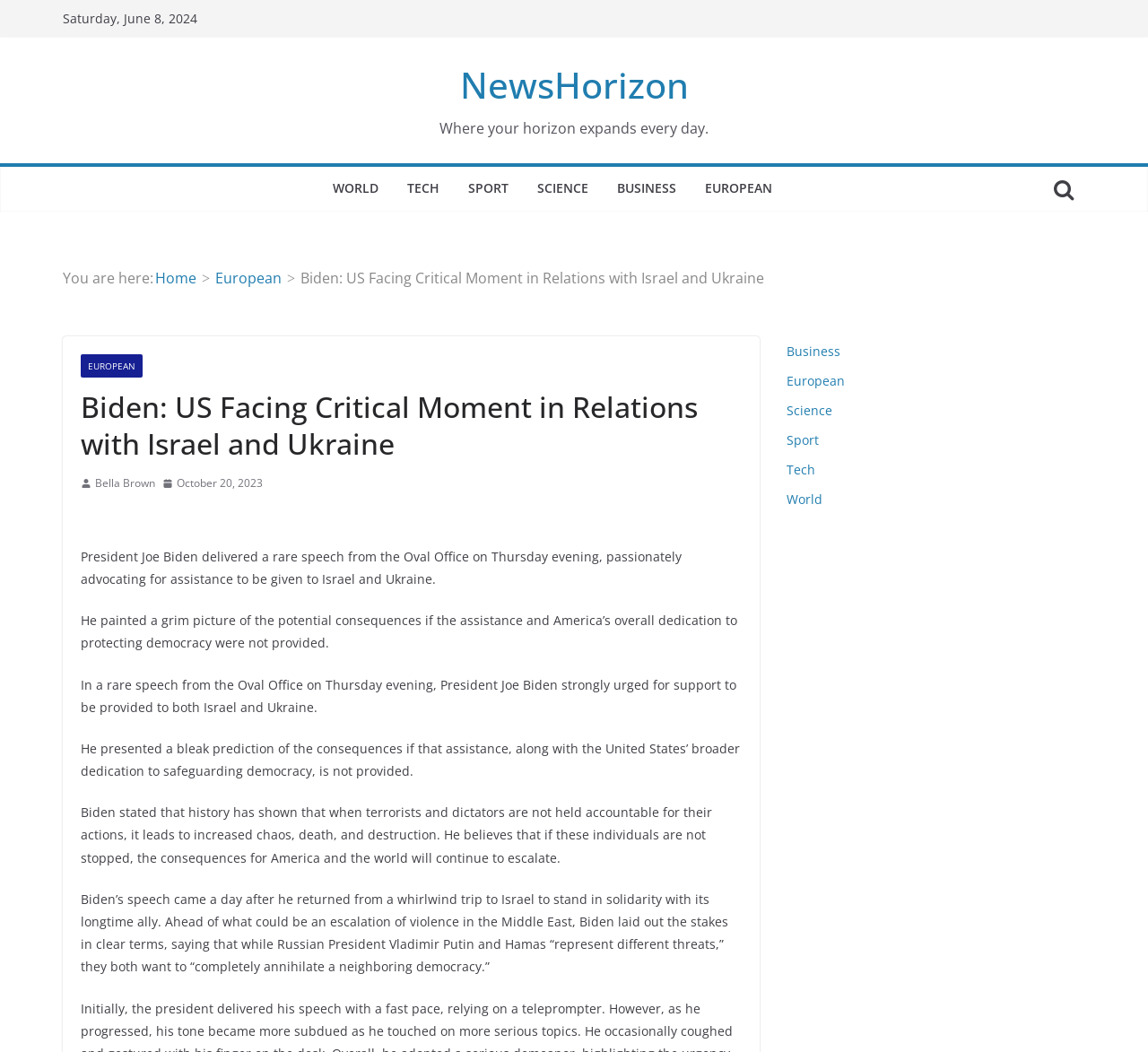Identify and provide the text of the main header on the webpage.

Biden: US Facing Critical Moment in Relations with Israel and Ukraine